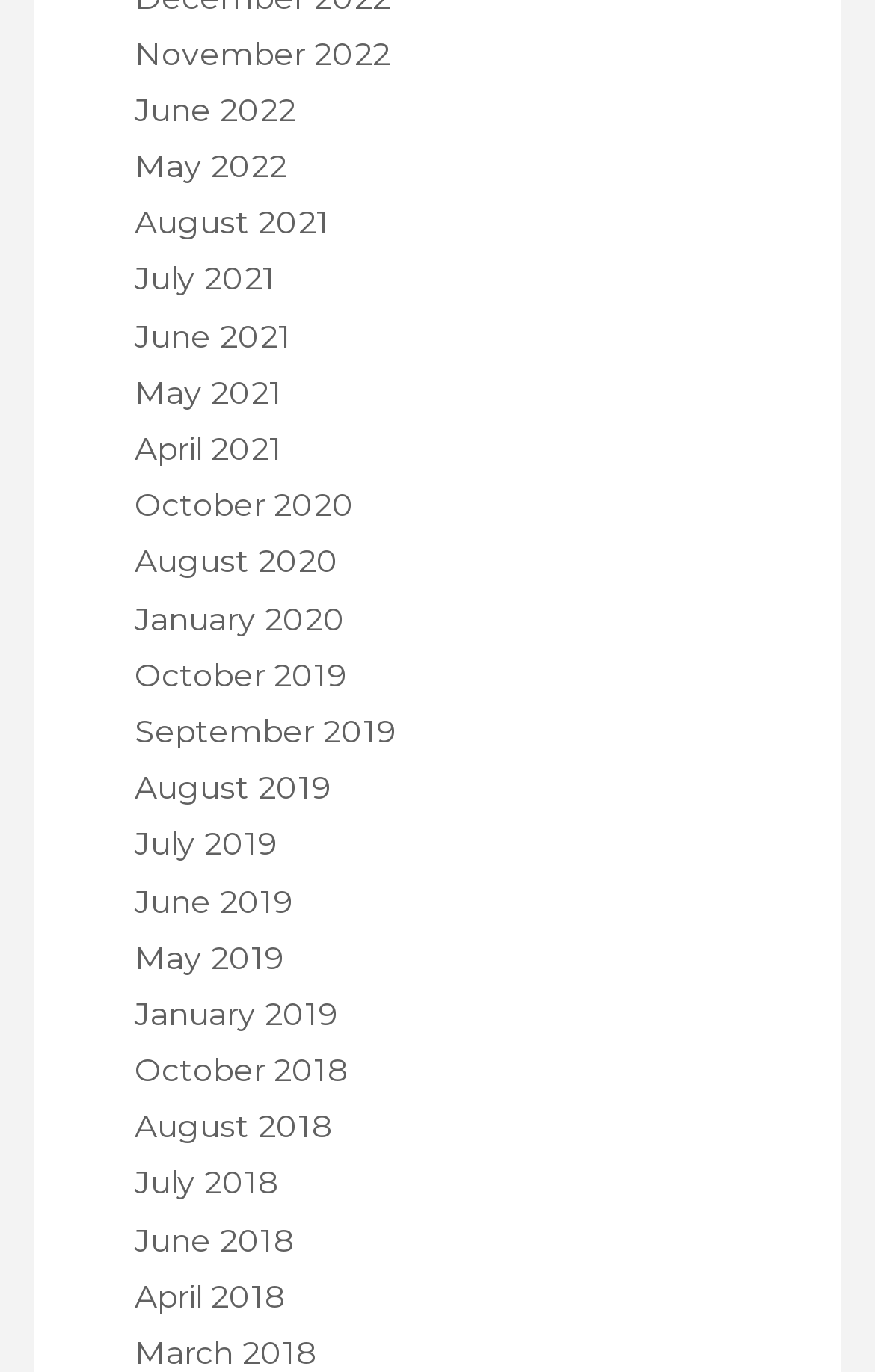Please locate the bounding box coordinates of the element that should be clicked to achieve the given instruction: "view April 2018".

[0.154, 0.93, 0.328, 0.959]